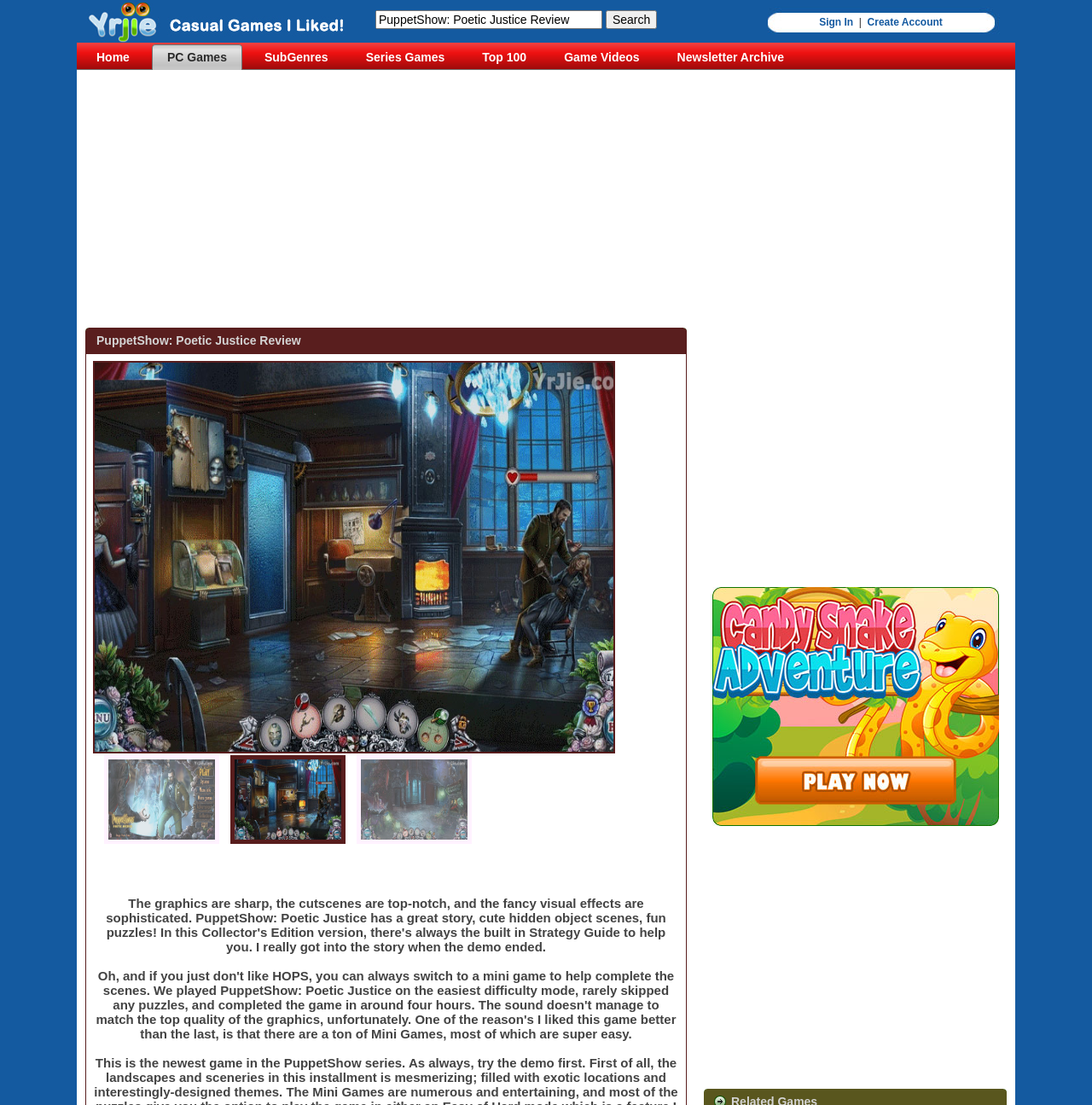What is the purpose of the textbox on the webpage?
Please ensure your answer is as detailed and informative as possible.

The textbox is located at the top right corner with a bounding box coordinate of [0.344, 0.009, 0.552, 0.026]. It is accompanied by a 'Search' button, indicating that the purpose of the textbox is to input search queries.